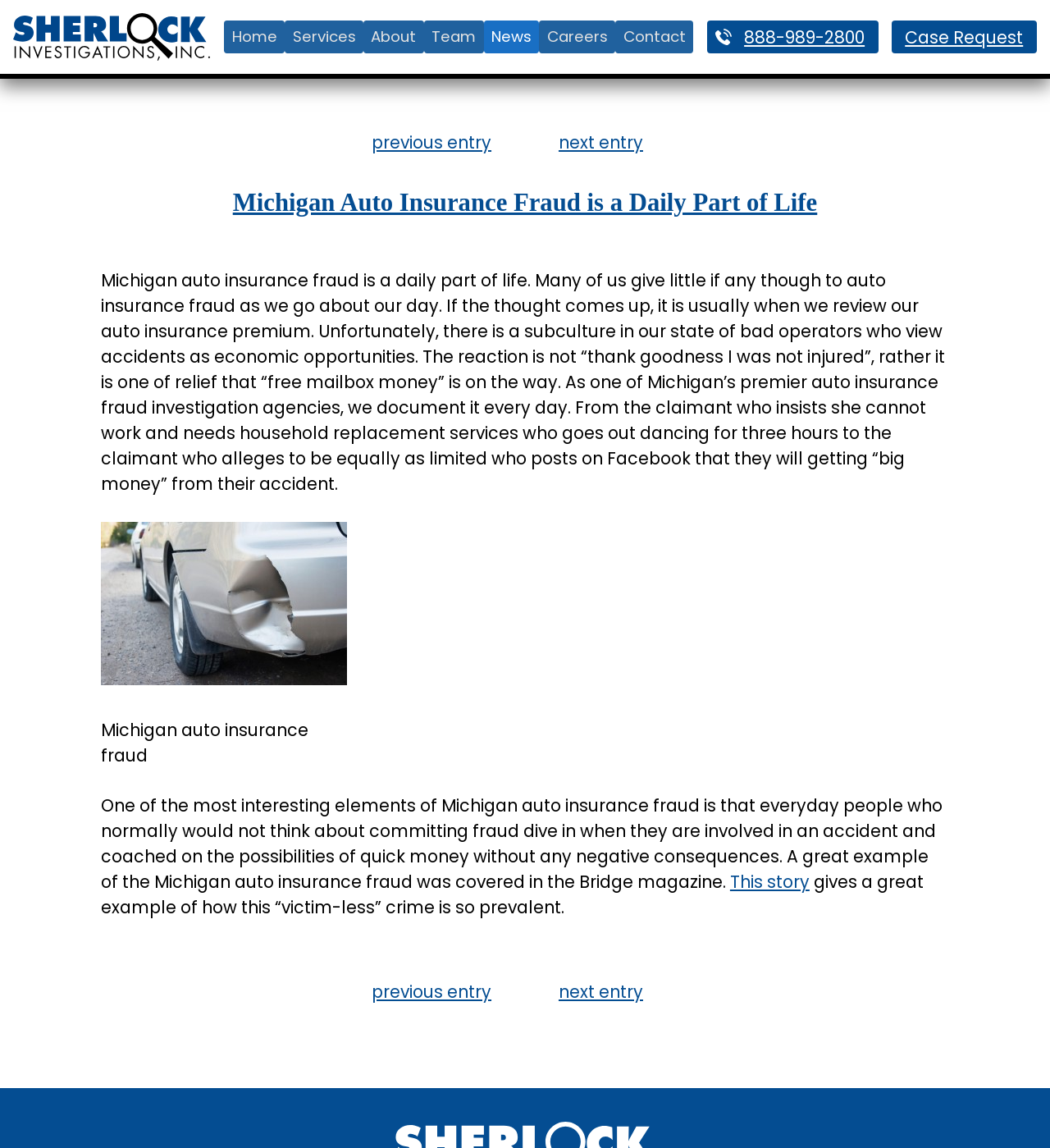Identify the bounding box of the UI element that matches this description: "Contact".

[0.586, 0.018, 0.66, 0.047]